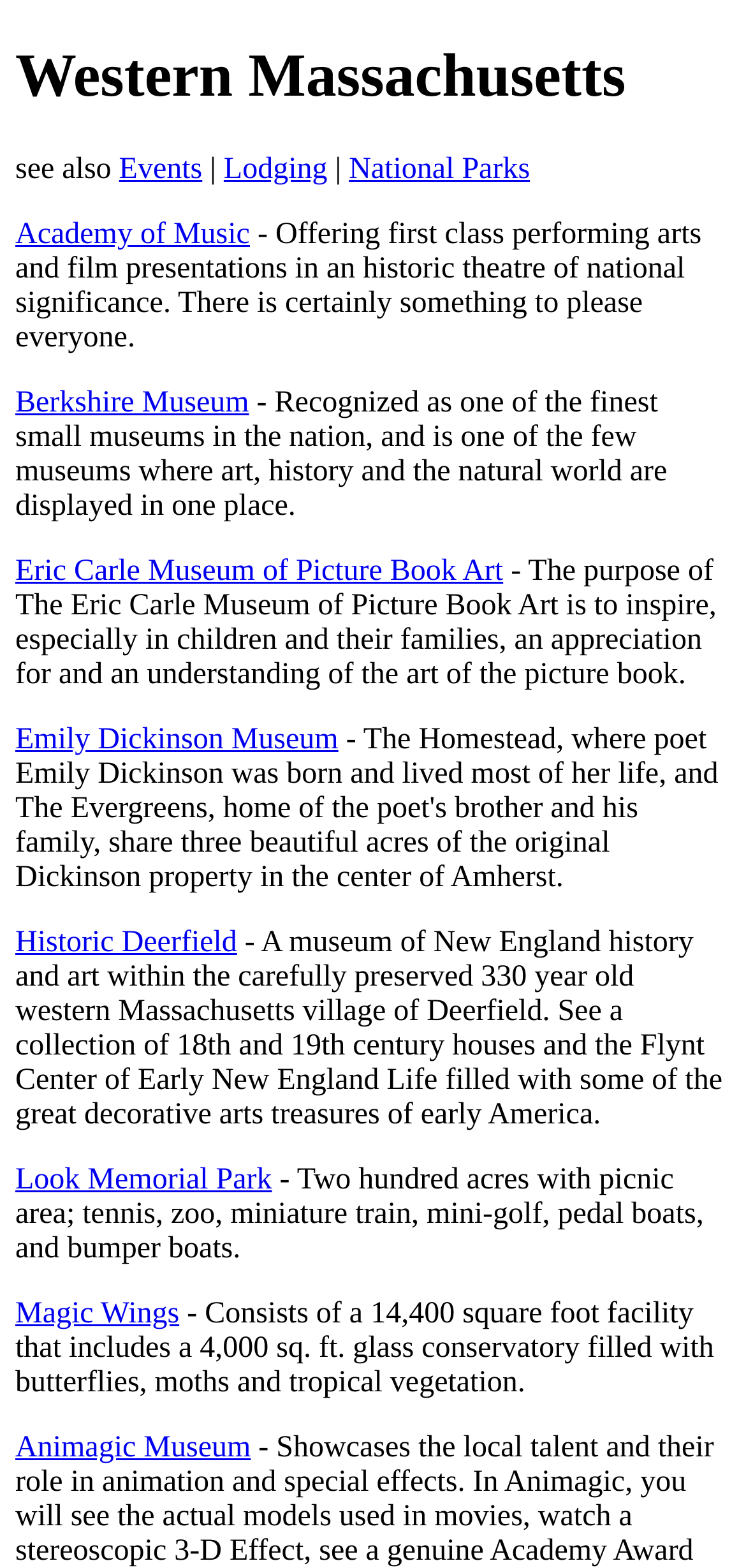Please identify the bounding box coordinates of the element that needs to be clicked to perform the following instruction: "explore the Eric Carle Museum of Picture Book Art".

[0.021, 0.354, 0.675, 0.375]